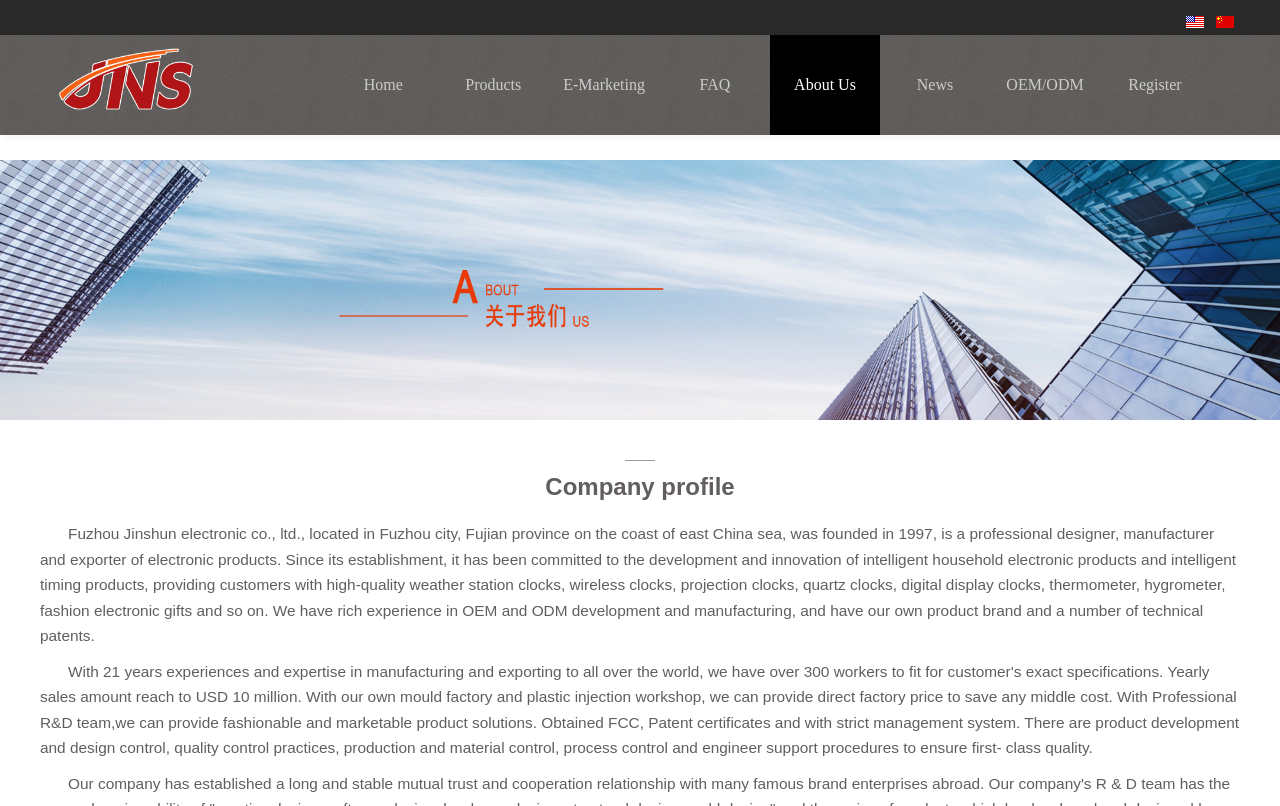What is the purpose of the company?
Please provide a comprehensive and detailed answer to the question.

The purpose of the company can be inferred from the StaticText element that describes the company profile, which mentions that the company is a professional designer, manufacturer, and exporter of electronic products.